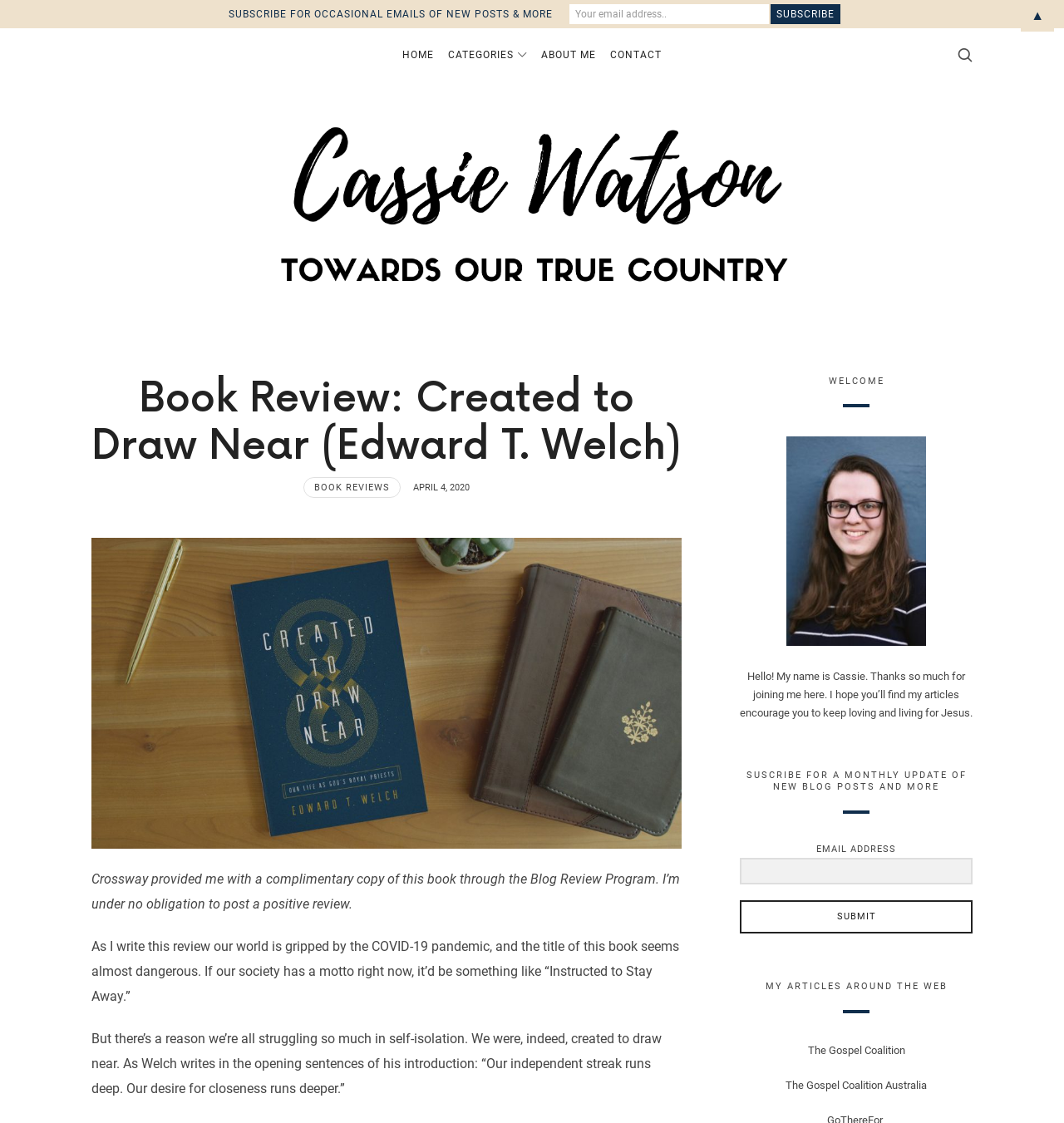Please identify the bounding box coordinates for the region that you need to click to follow this instruction: "Click on the 'SUBMIT' button".

[0.695, 0.802, 0.914, 0.831]